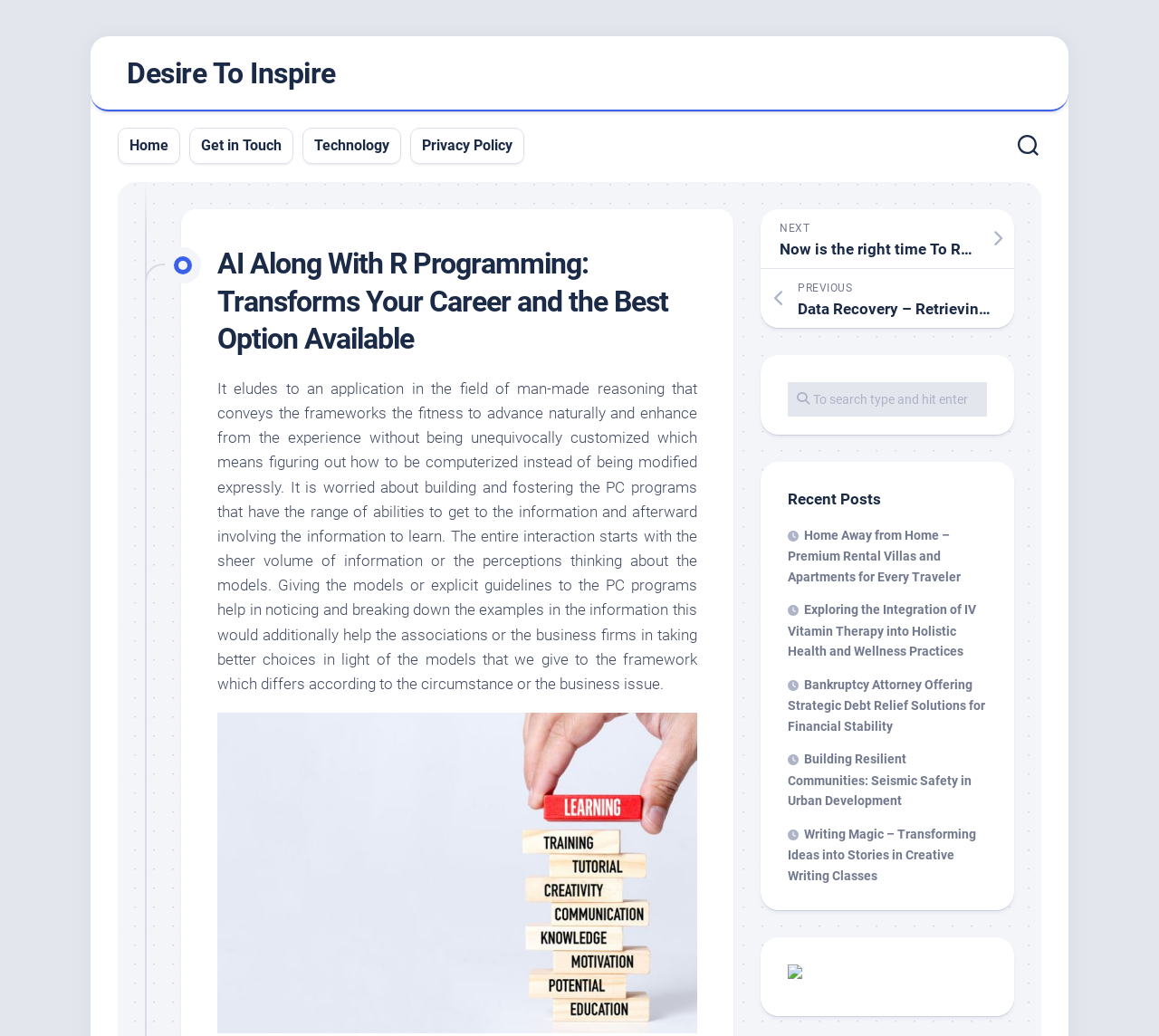Give a one-word or phrase response to the following question: What is the main topic of this webpage?

AI and R Programming